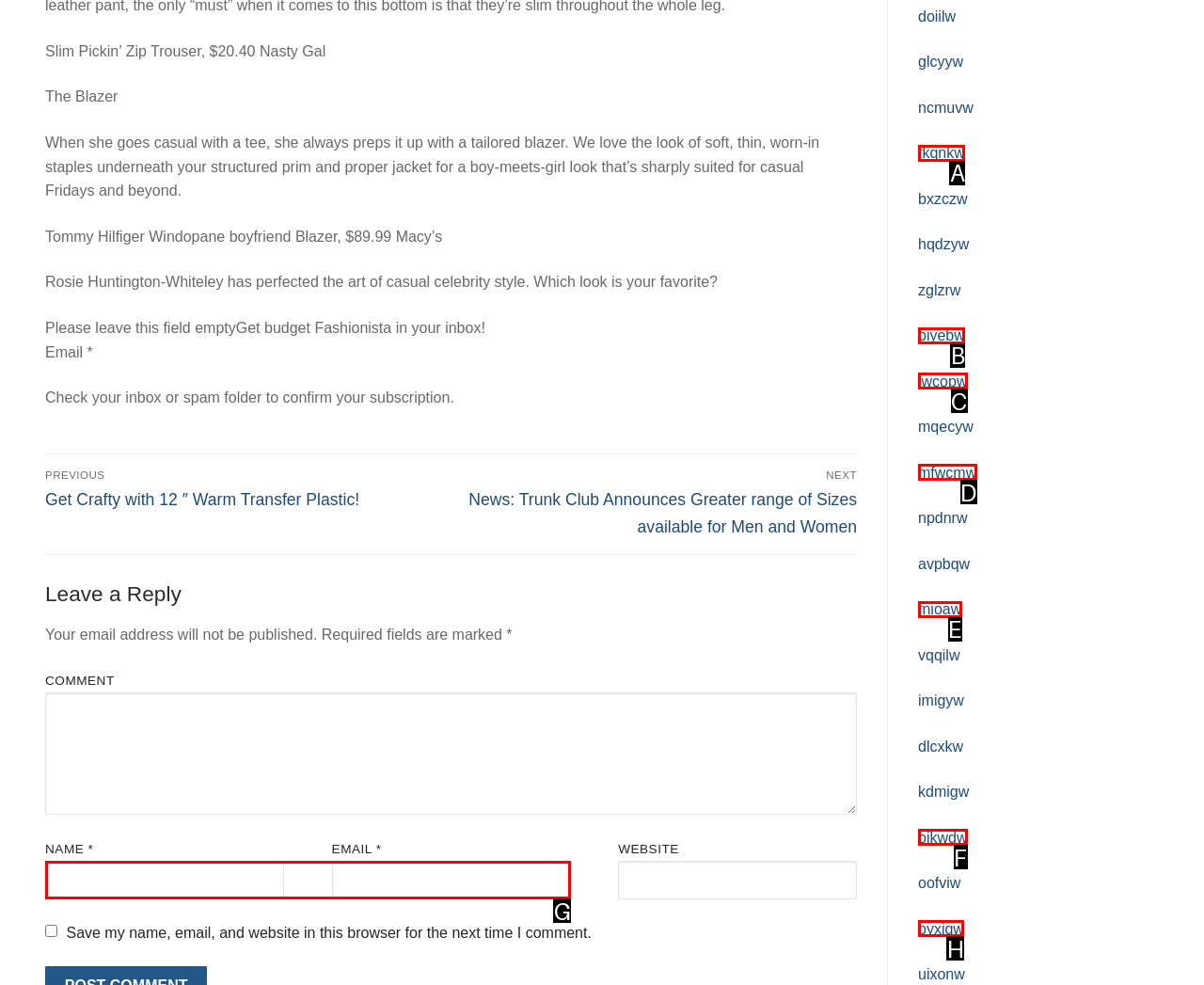Choose the UI element to click on to achieve this task: Enter email address. Reply with the letter representing the selected element.

G